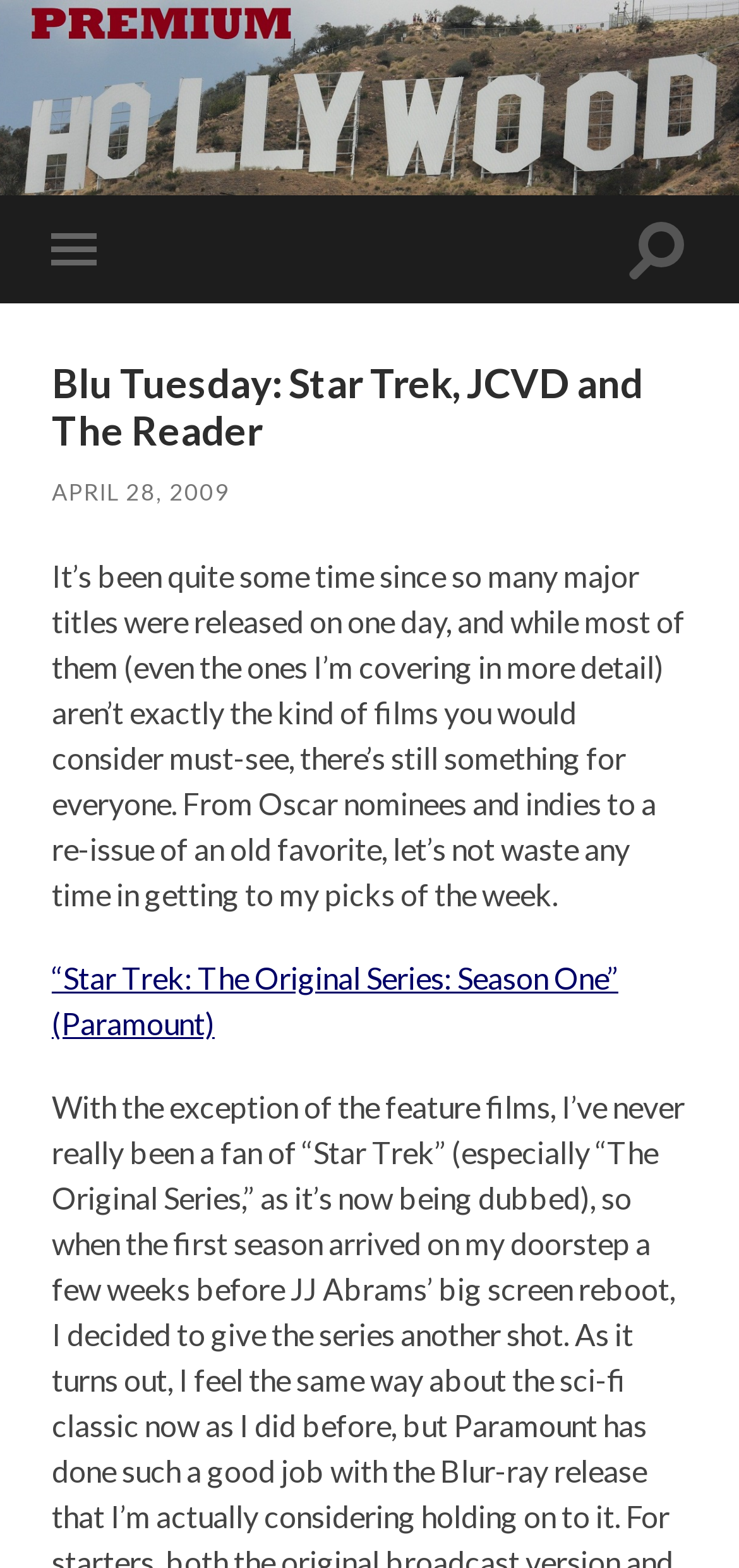What is the date mentioned on the webpage?
Using the information from the image, give a concise answer in one word or a short phrase.

APRIL 28, 2009